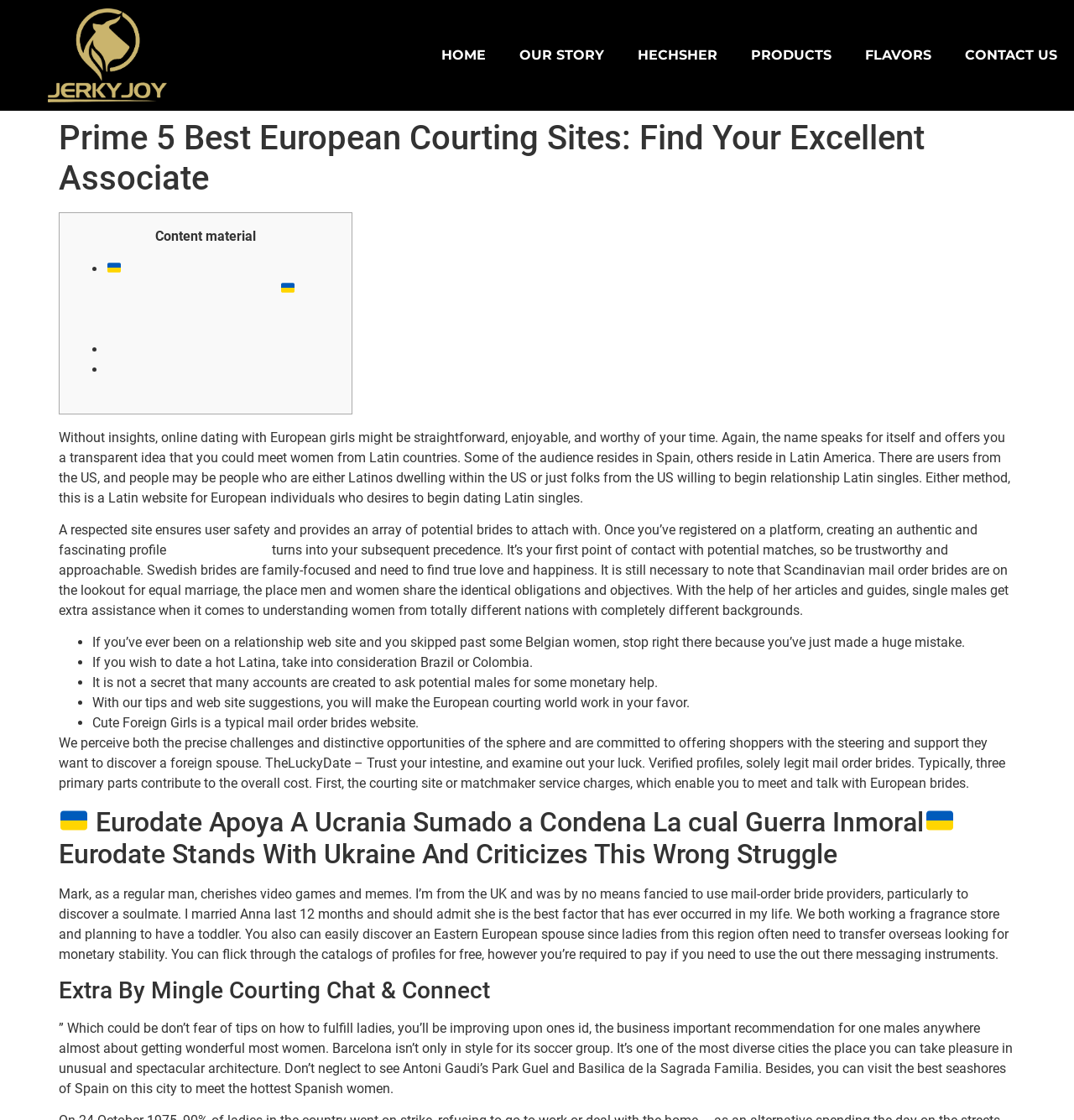What is the main topic of this webpage?
Please ensure your answer to the question is detailed and covers all necessary aspects.

Based on the content of the webpage, it appears to be discussing European dating sites and providing information on how to find a partner from Europe. The webpage has multiple sections discussing different aspects of European dating, including the benefits of dating European women and tips for finding a partner.